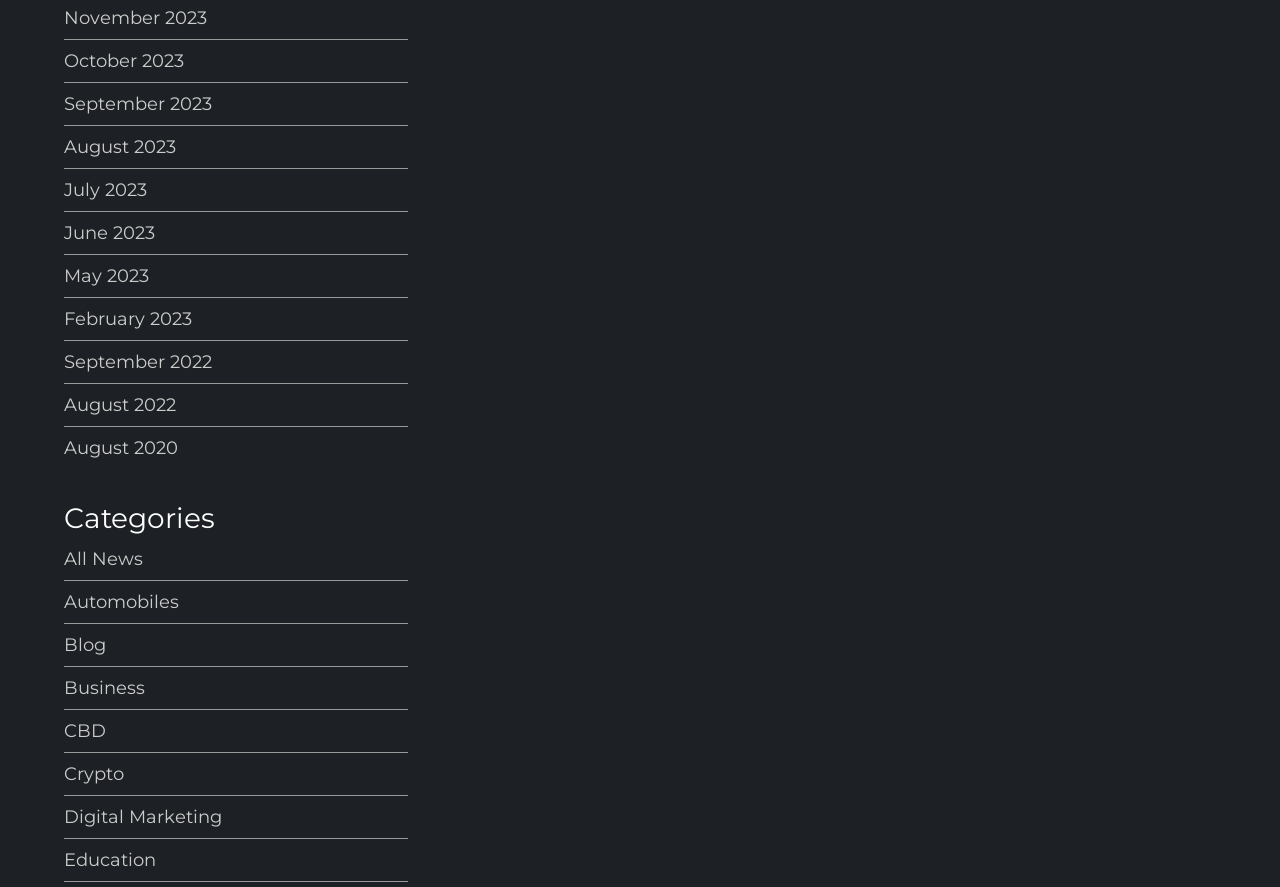Specify the bounding box coordinates of the area that needs to be clicked to achieve the following instruction: "Browse categories".

[0.05, 0.562, 0.319, 0.606]